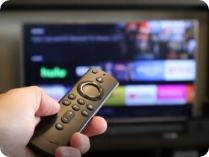Refer to the image and answer the question with as much detail as possible: What is displayed on the TV screen?

Upon examining the image, I notice that the TV screen in the background is showing a graphical interface with various logos and icons. This suggests that the TV is displaying a user interface, likely related to the BritBox login process for Fire TV accounts in 2024.